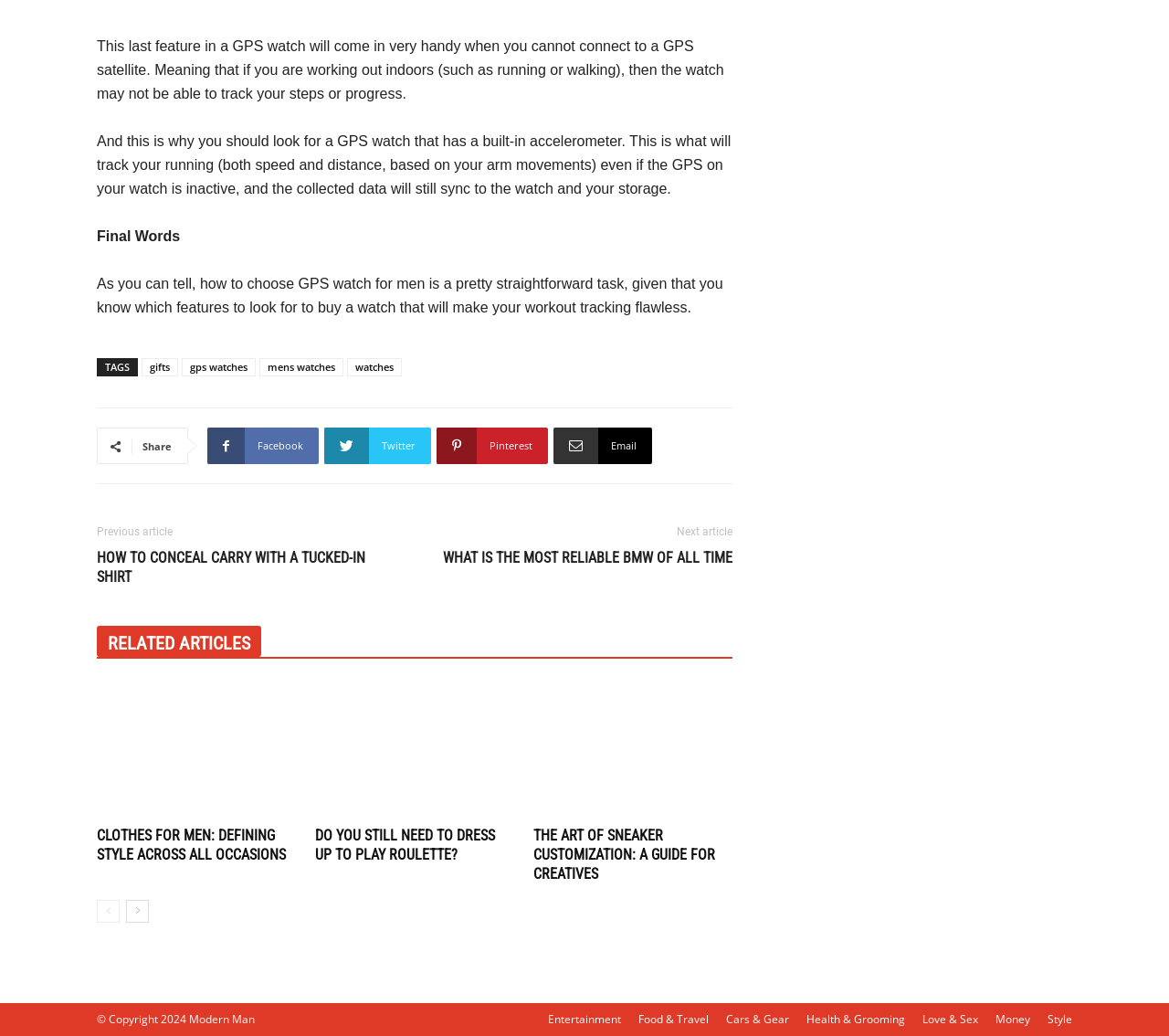Answer the following in one word or a short phrase: 
What is the last feature in a GPS watch?

built-in accelerometer